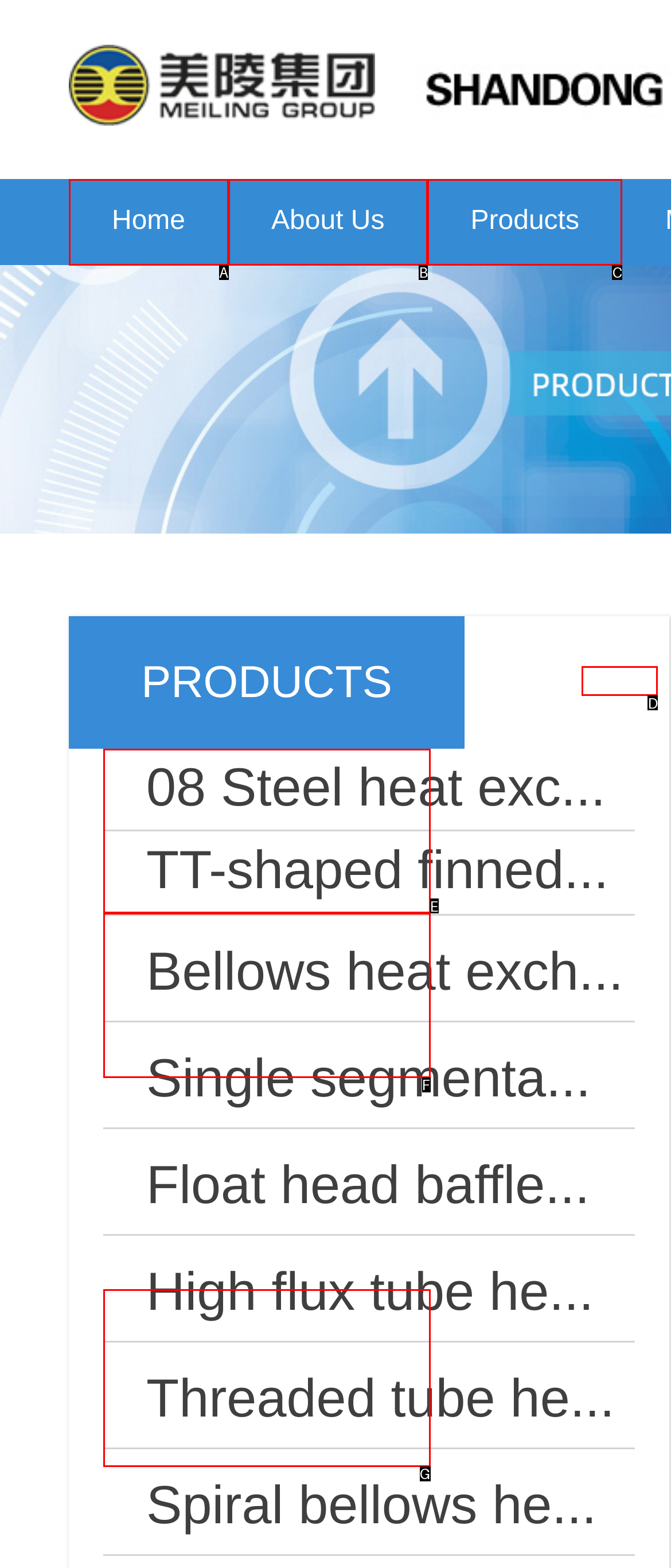Given the description: Products, determine the corresponding lettered UI element.
Answer with the letter of the selected option.

C